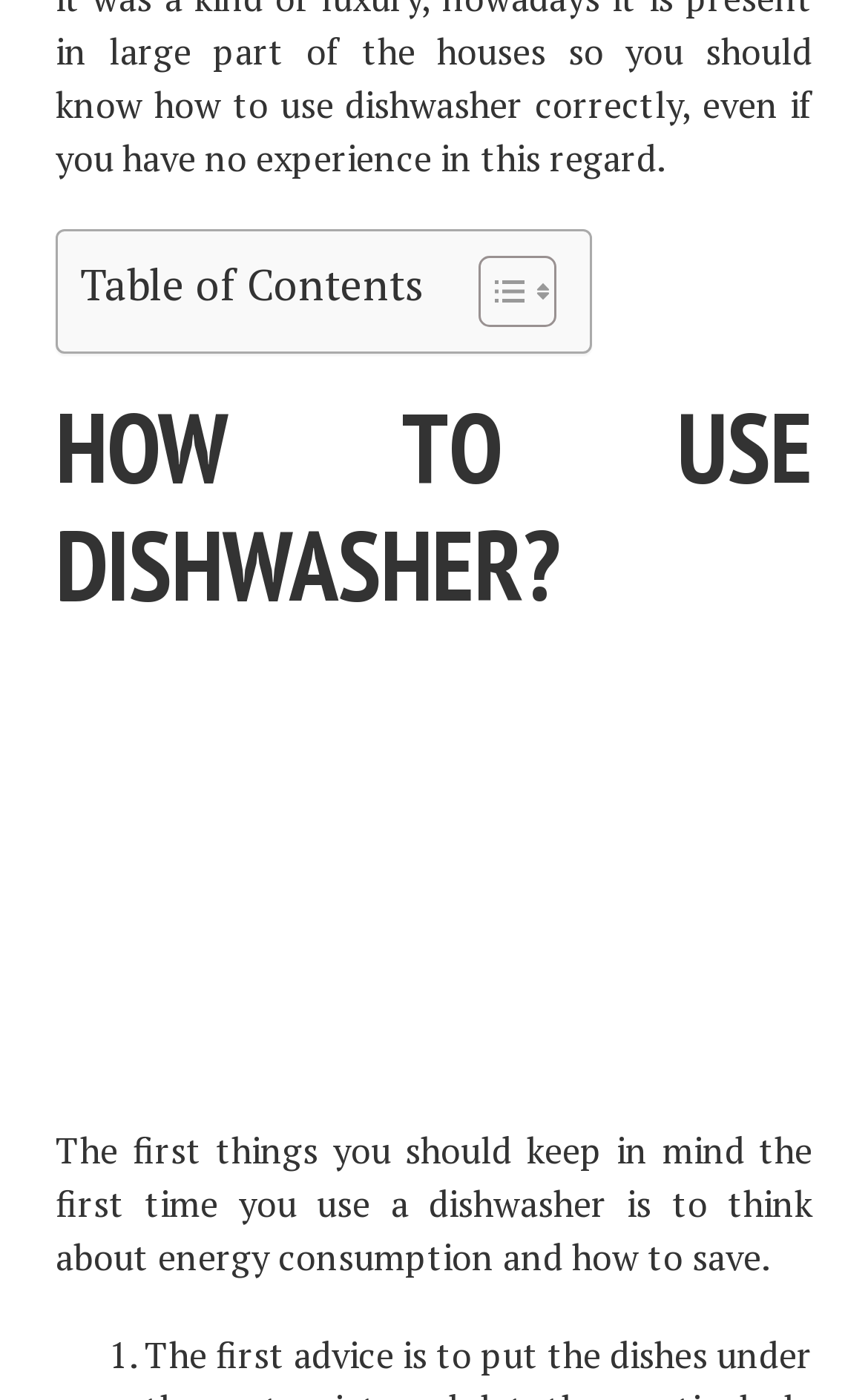Given the element description Painting, identify the bounding box coordinates for the UI element on the webpage screenshot. The format should be (top-left x, top-left y, bottom-right x, bottom-right y), with values between 0 and 1.

[0.051, 0.485, 0.238, 0.523]